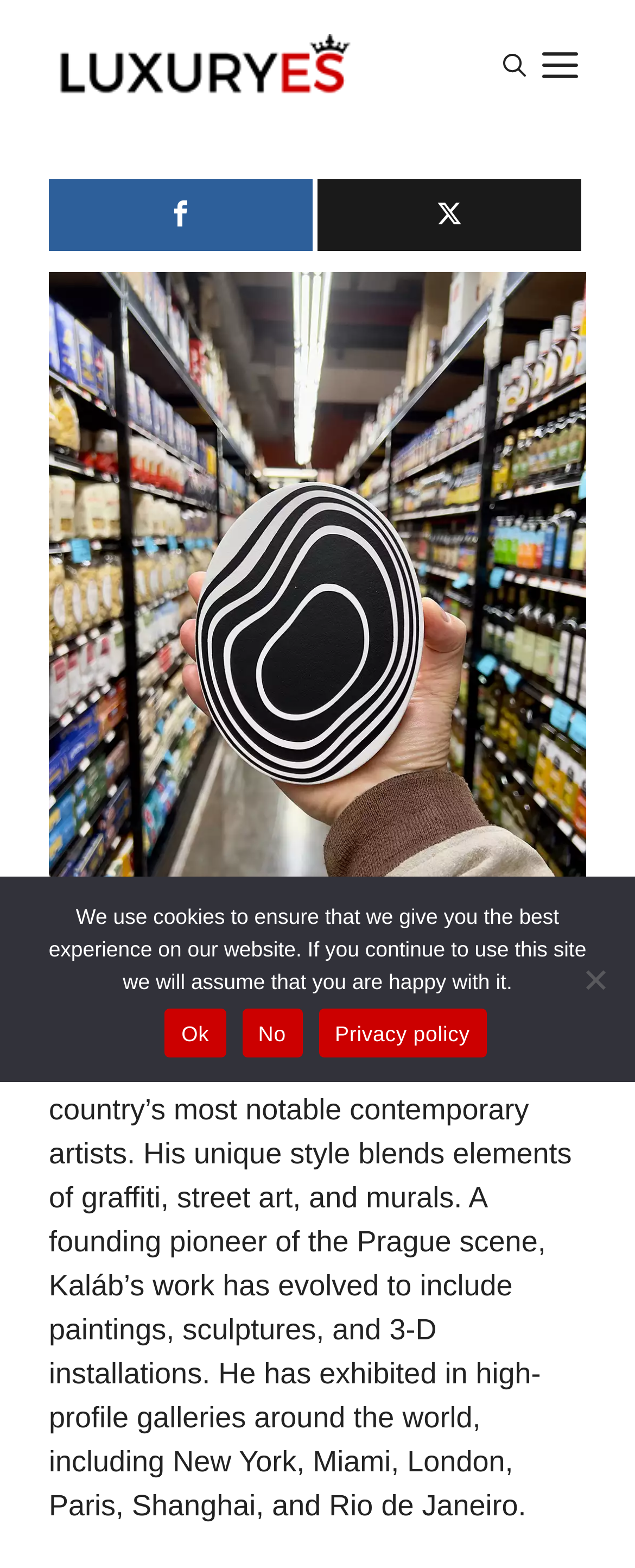What is the name of the collection?
Analyze the screenshot and provide a detailed answer to the question.

The name of the collection is mentioned in the image element with the description 'Pocket Paintings', which is a prominent element on the webpage.